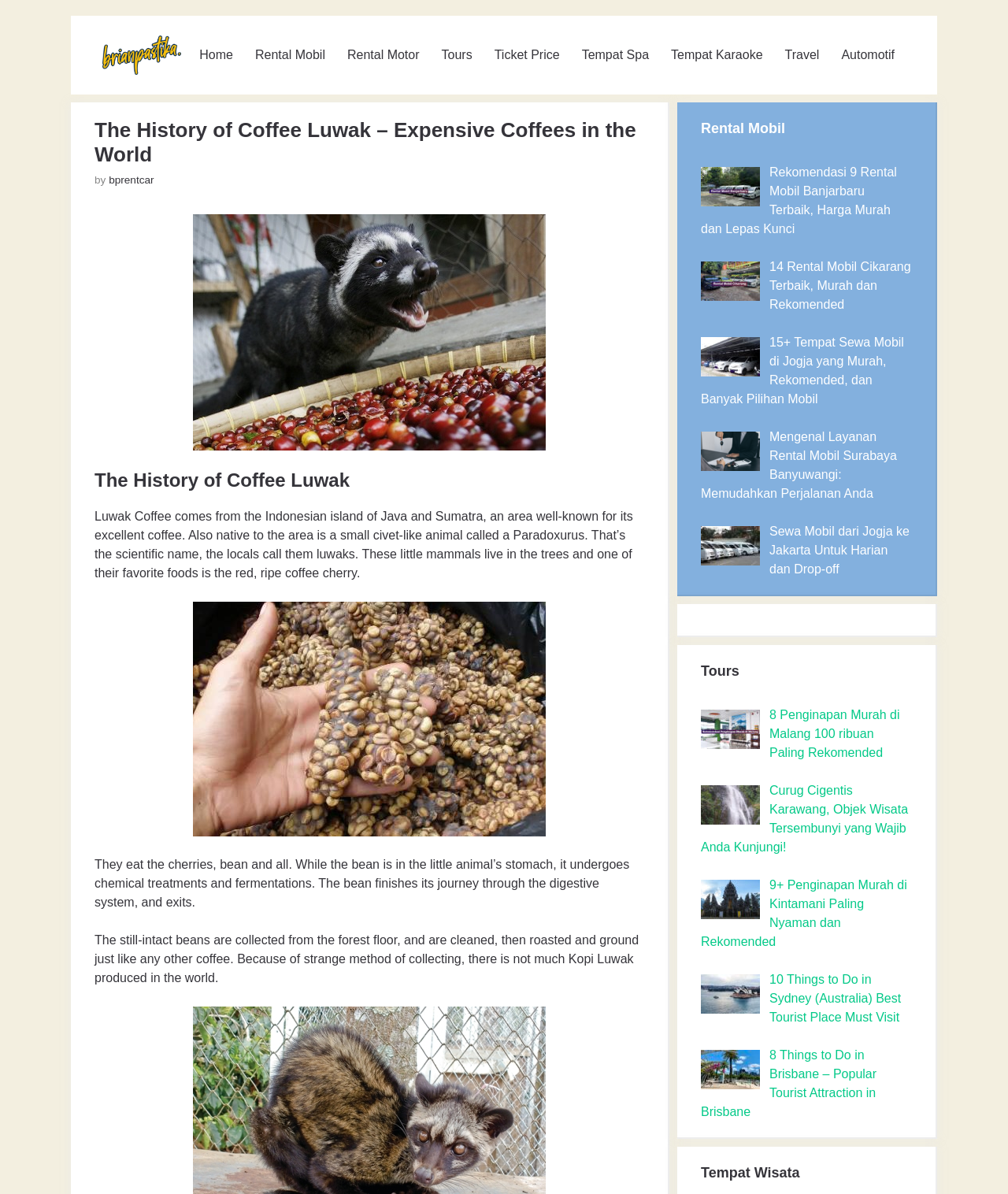Please identify the webpage's heading and generate its text content.

The History of Coffee Luwak – Expensive Coffees in the World